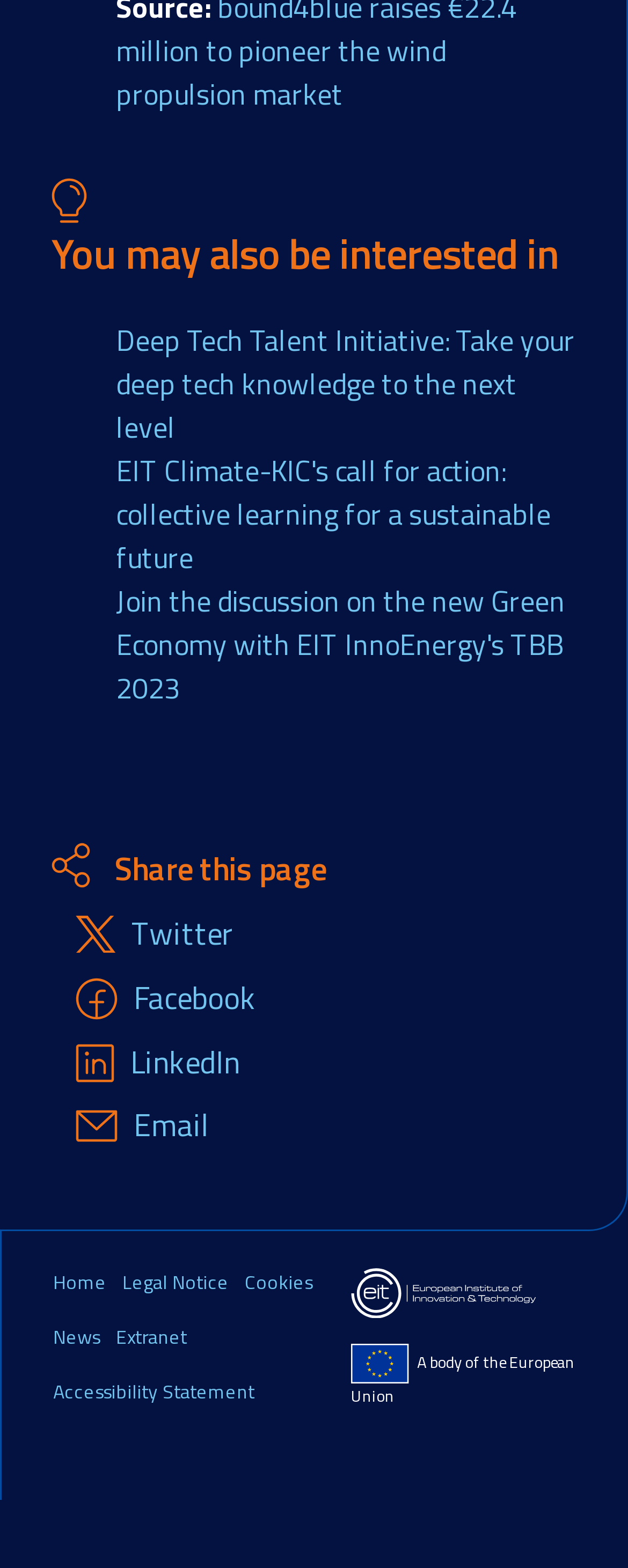Based on the image, provide a detailed and complete answer to the question: 
What is the text above the social media links?

I looked at the section above the social media links and found the text 'Share this page'.